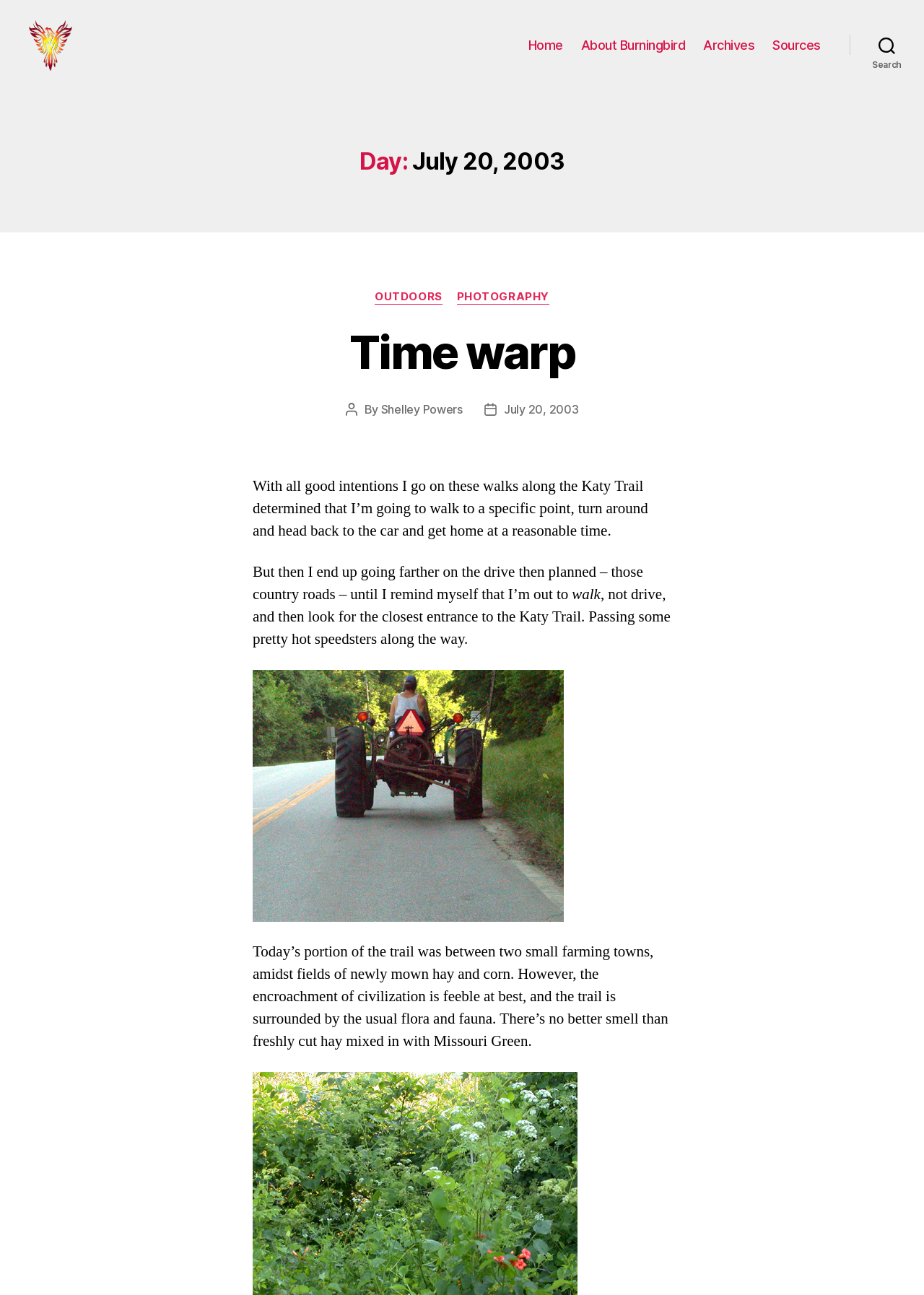Please find the bounding box for the following UI element description. Provide the coordinates in (top-left x, top-left y, bottom-right x, bottom-right y) format, with values between 0 and 1: July 20, 2003

[0.545, 0.322, 0.626, 0.333]